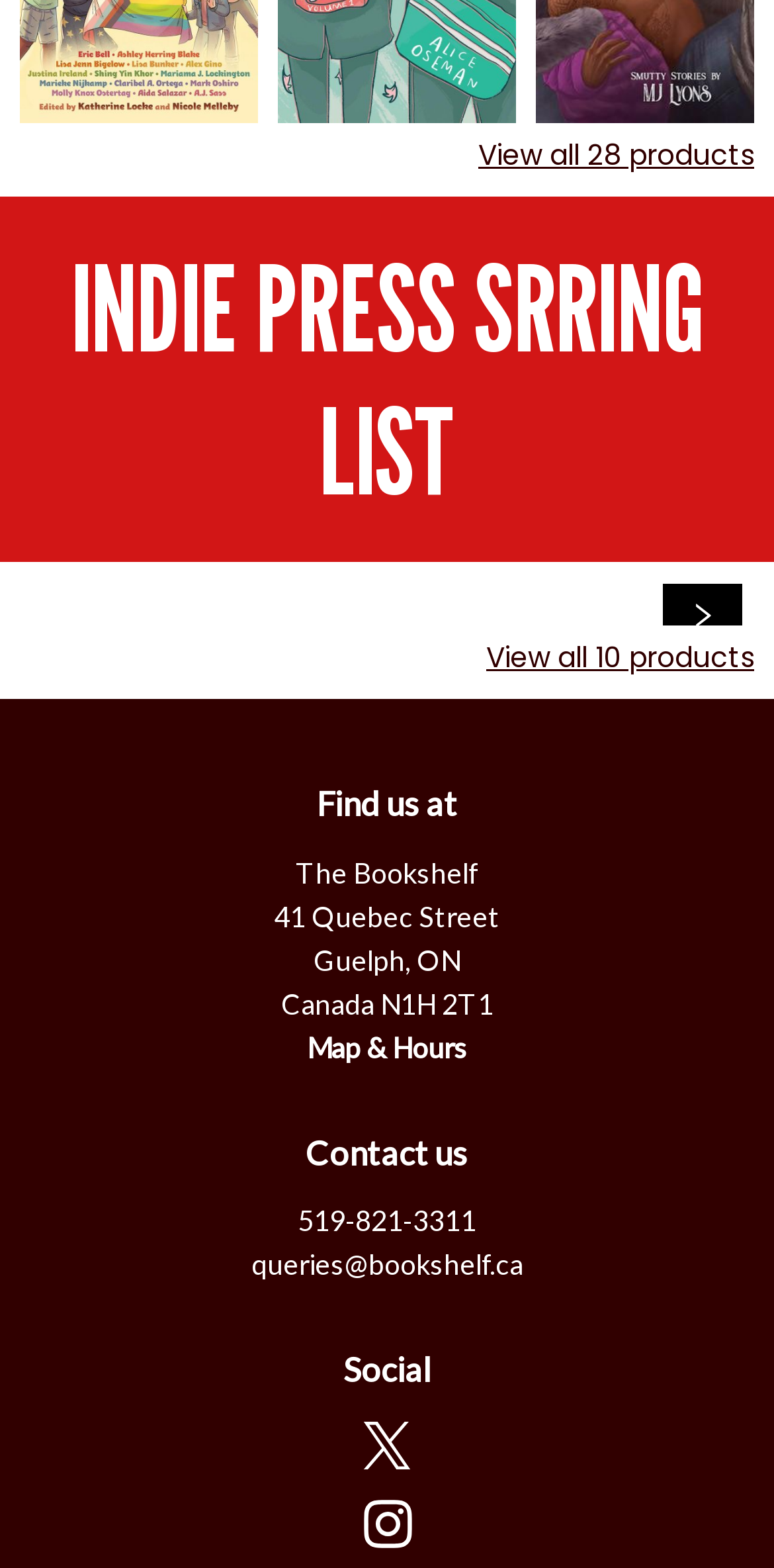Please find the bounding box coordinates of the clickable region needed to complete the following instruction: "Open Map & Hours". The bounding box coordinates must consist of four float numbers between 0 and 1, i.e., [left, top, right, bottom].

[0.396, 0.657, 0.604, 0.678]